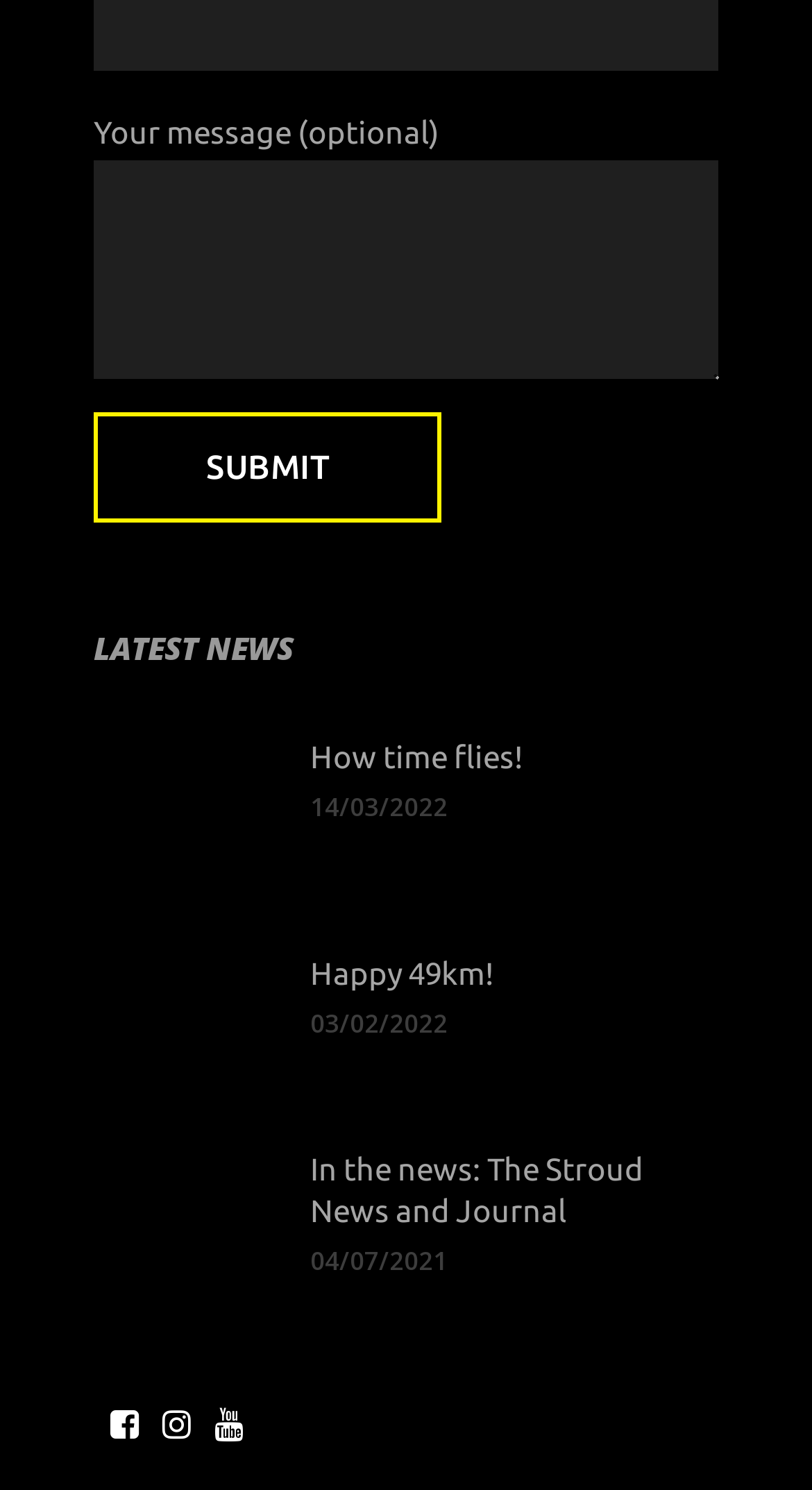What is the purpose of the textbox?
Please analyze the image and answer the question with as much detail as possible.

The textbox is labeled as 'Your message (optional)' and is placed above the 'Submit' button, indicating that it is meant for users to input a message that can be submitted.